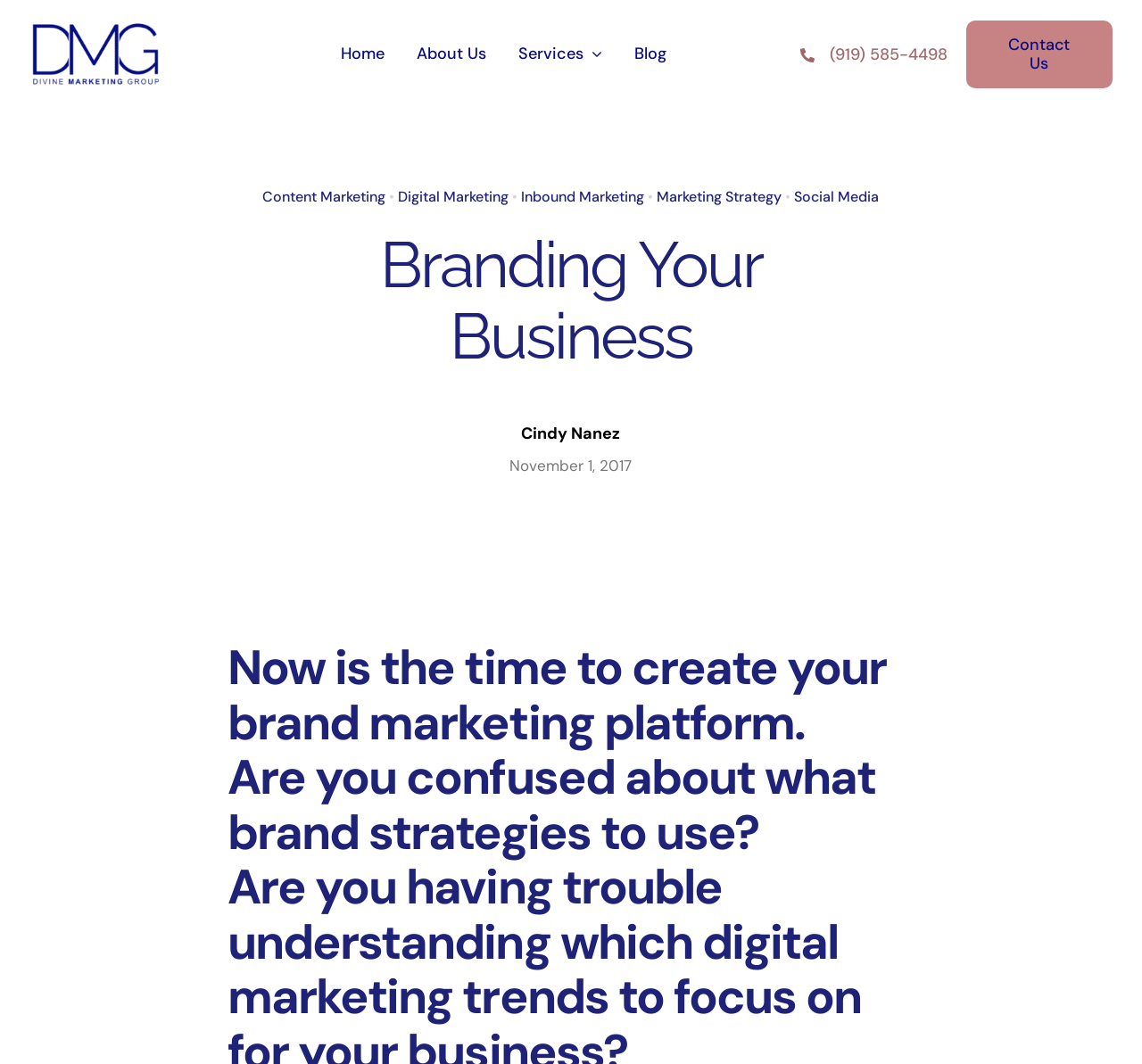Can you specify the bounding box coordinates for the region that should be clicked to fulfill this instruction: "Contact Us".

[0.846, 0.02, 0.974, 0.083]